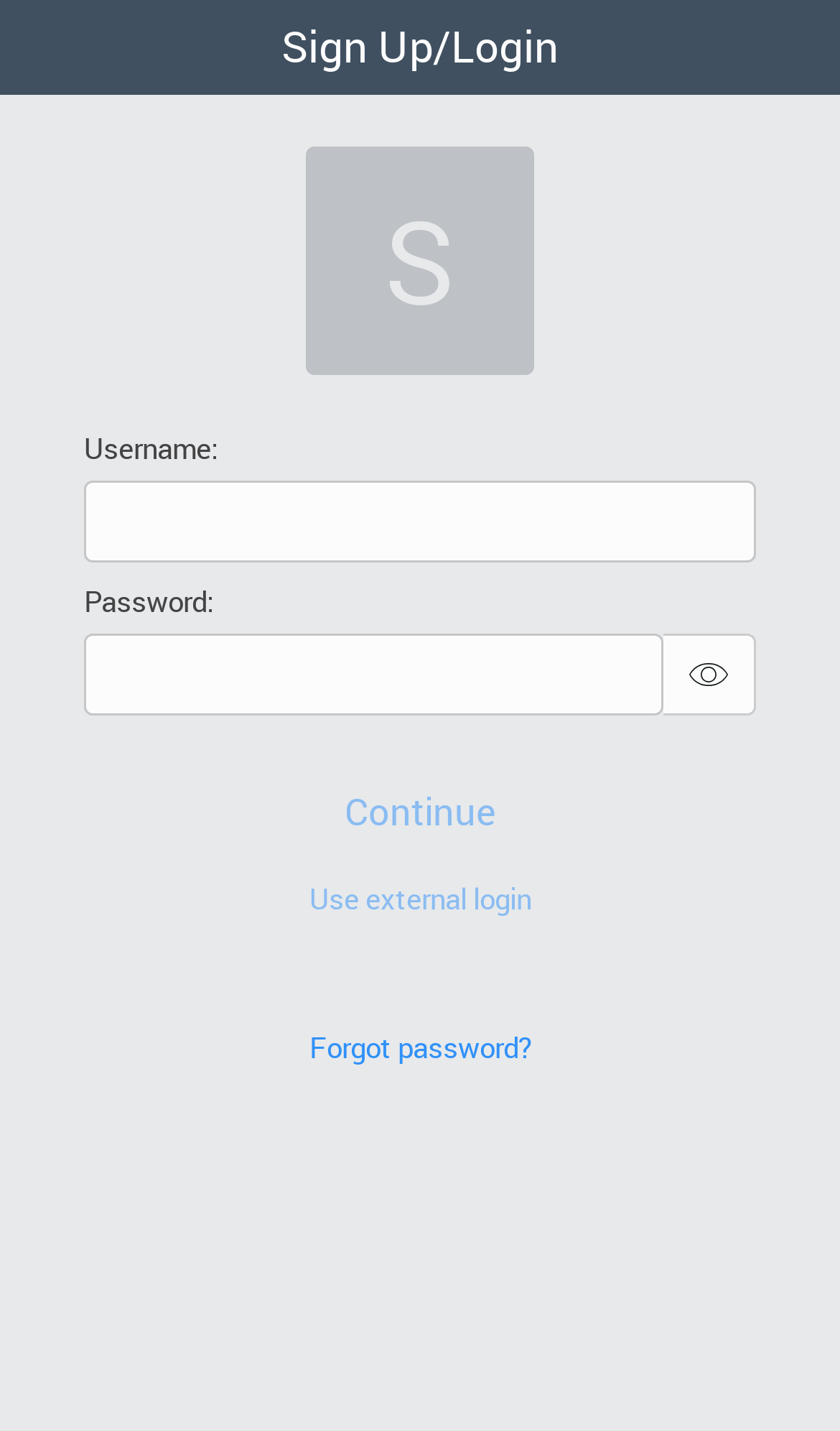How many buttons are there below the password input field?
Provide a short answer using one word or a brief phrase based on the image.

3